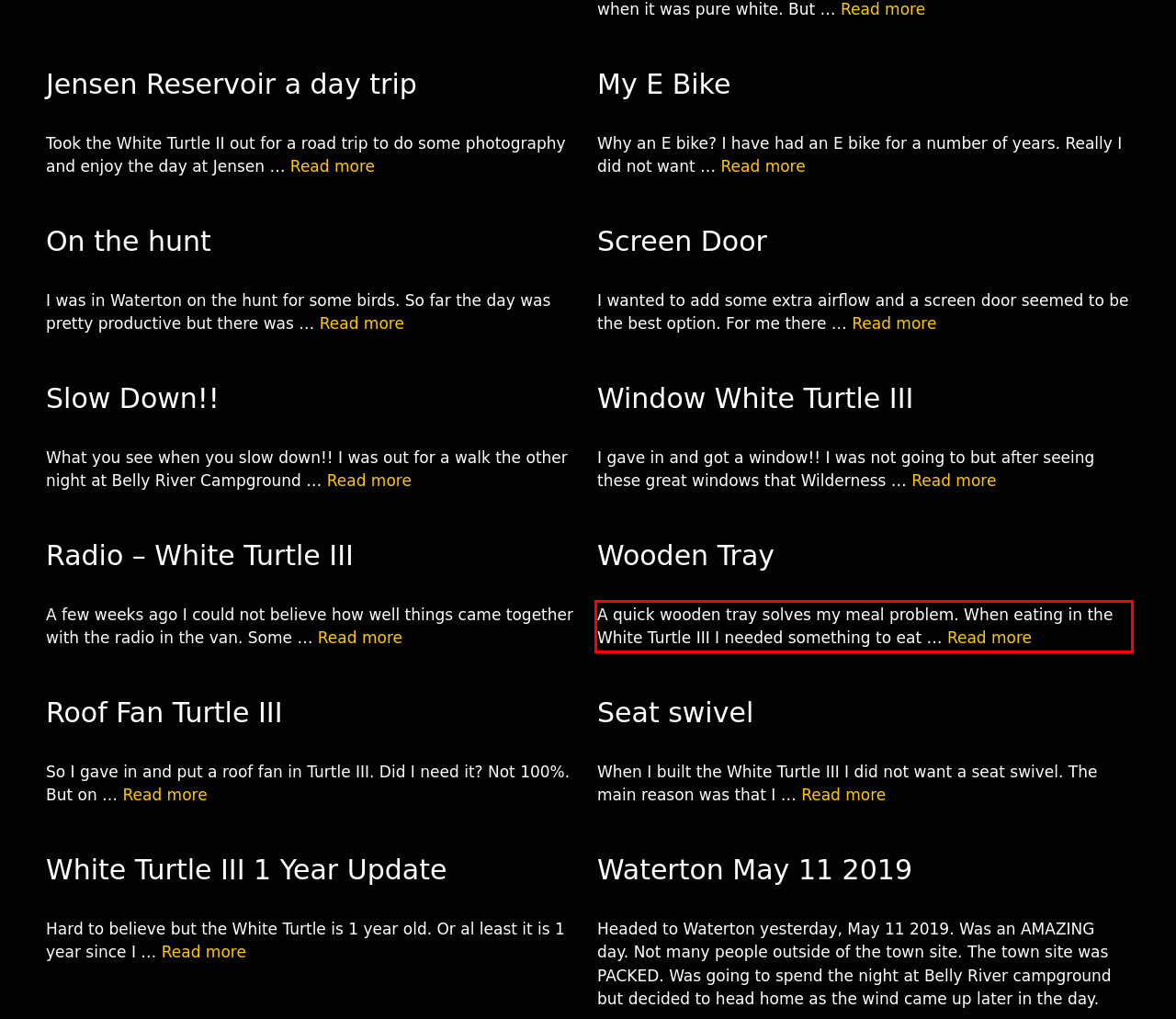Given a screenshot of a webpage containing a red rectangle bounding box, extract and provide the text content found within the red bounding box.

A quick wooden tray solves my meal problem. When eating in the White Turtle III I needed something to eat … Read more